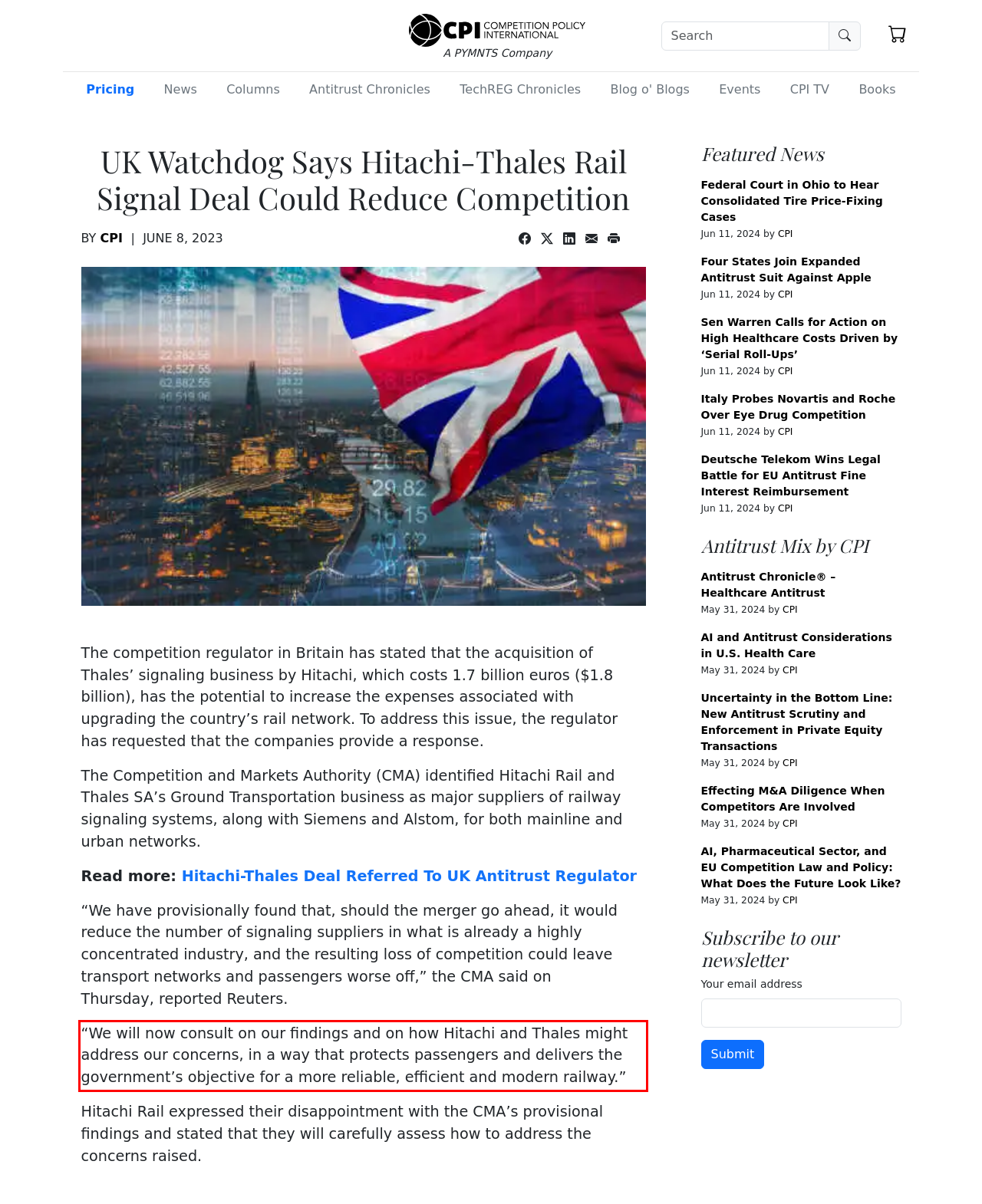You are given a webpage screenshot with a red bounding box around a UI element. Extract and generate the text inside this red bounding box.

“We will now consult on our findings and on how Hitachi and Thales might address our concerns, in a way that protects passengers and delivers the government’s objective for a more reliable, efficient and modern railway.”